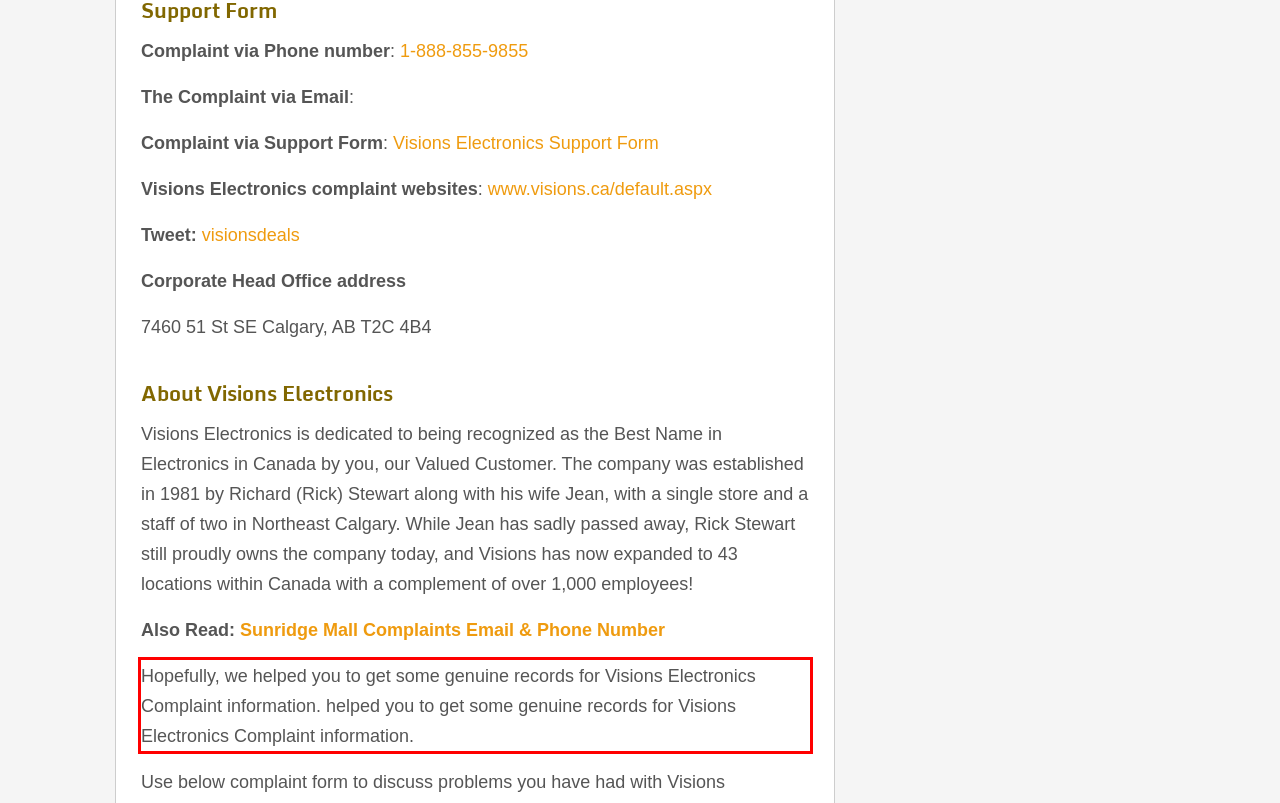Extract and provide the text found inside the red rectangle in the screenshot of the webpage.

Hopefully, we helped you to get some genuine records for Visions Electronics Complaint information. helped you to get some genuine records for Visions Electronics Complaint information.